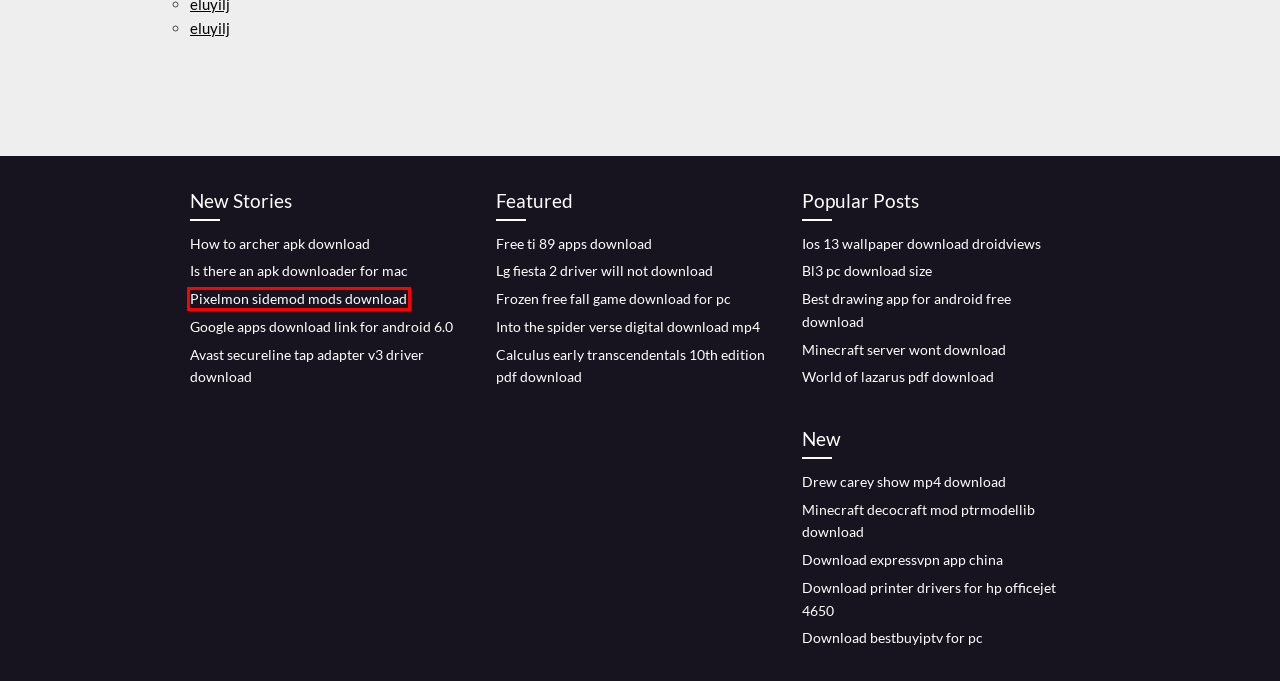You see a screenshot of a webpage with a red bounding box surrounding an element. Pick the webpage description that most accurately represents the new webpage after interacting with the element in the red bounding box. The options are:
A. Google apps download link for android 6.0 (2020)
B. World of lazarus pdf download [2020]
C. Avast secureline tap adapter v3 driver download [2020]
D. Ios 13 wallpaper download droidviews [2020]
E. Download bestbuyiptv for pc [2020]
F. Pixelmon sidemod mods download (2020)
G. Free ti 89 apps download (2020)
H. How to archer apk download (2020)

F